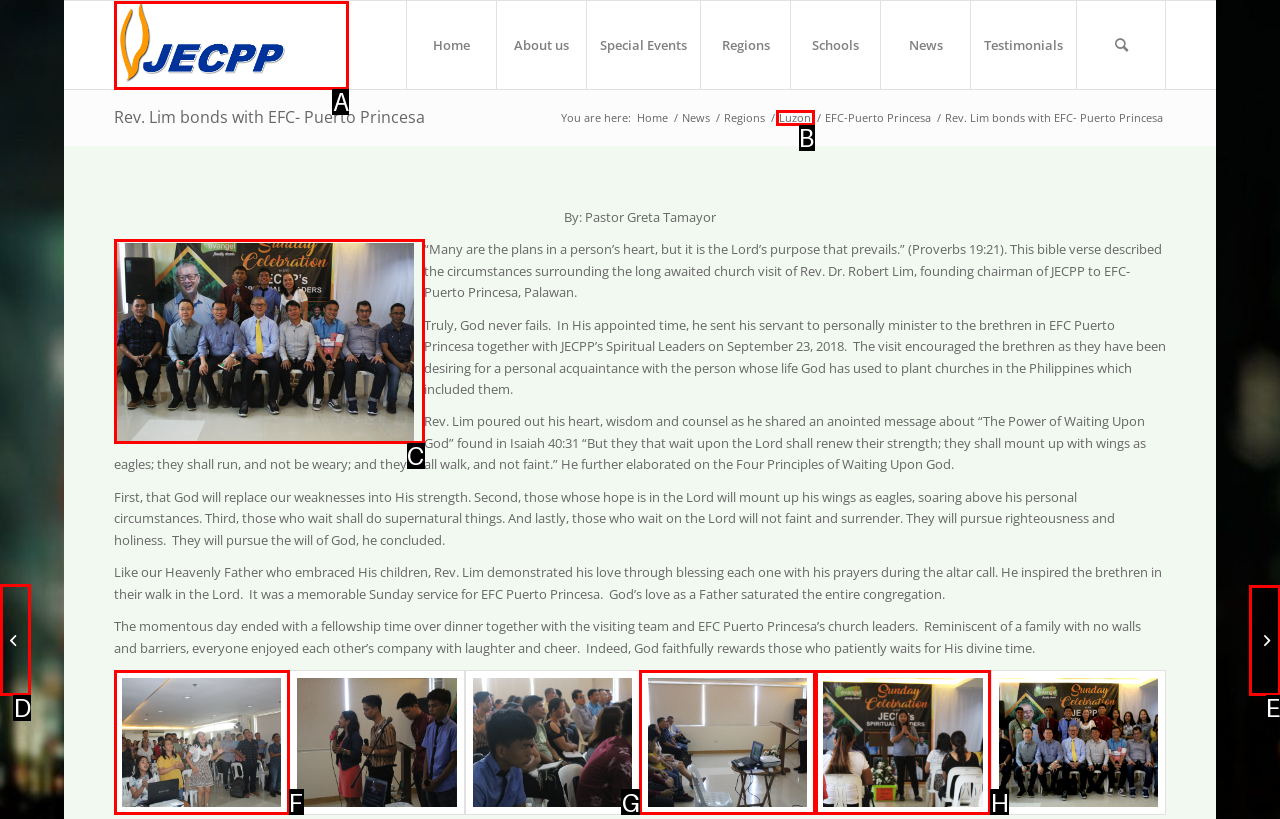Which letter corresponds to the correct option to complete the task: View the enlarged image?
Answer with the letter of the chosen UI element.

None